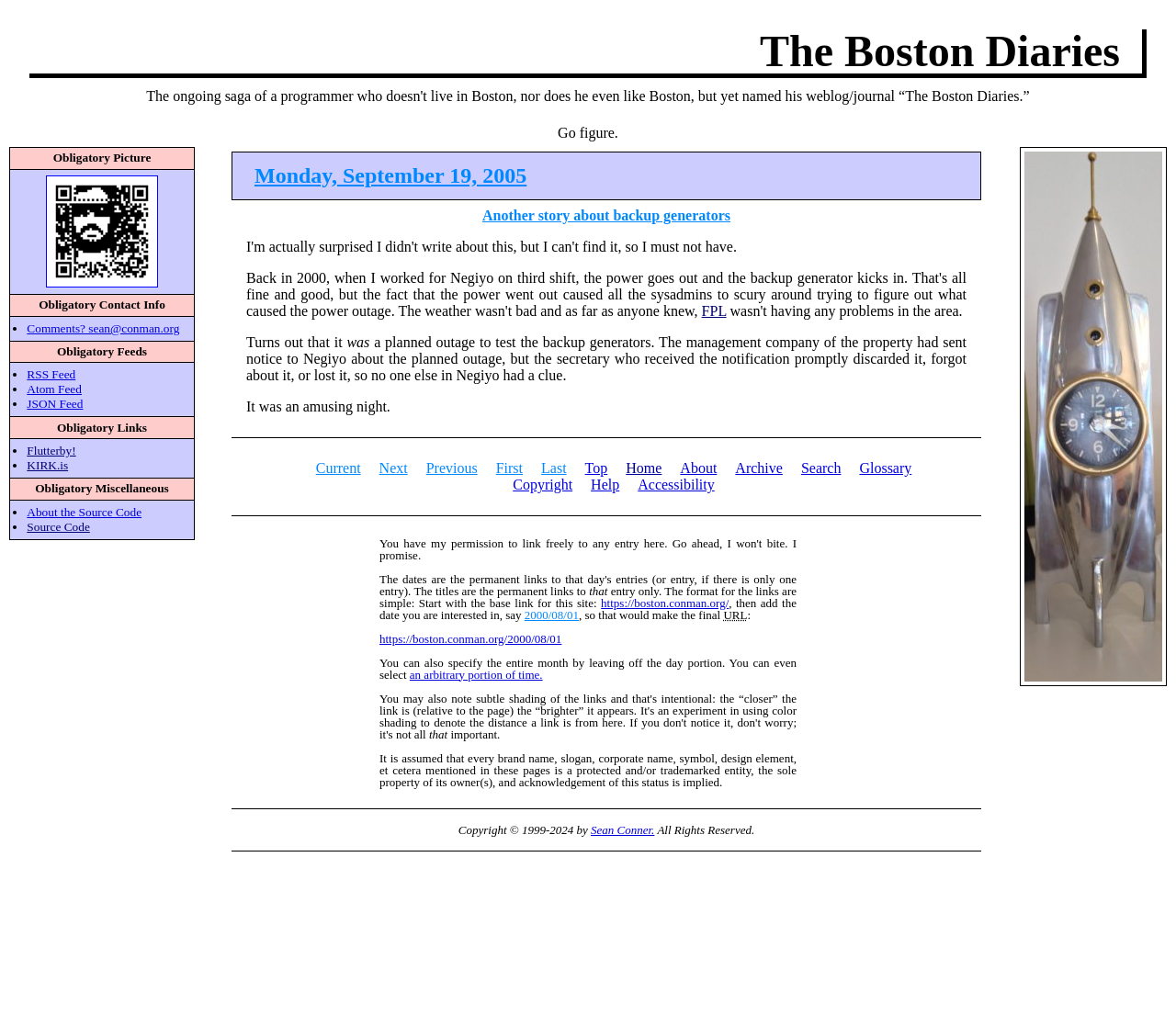What is the principal heading displayed on the webpage?

The Boston Diaries